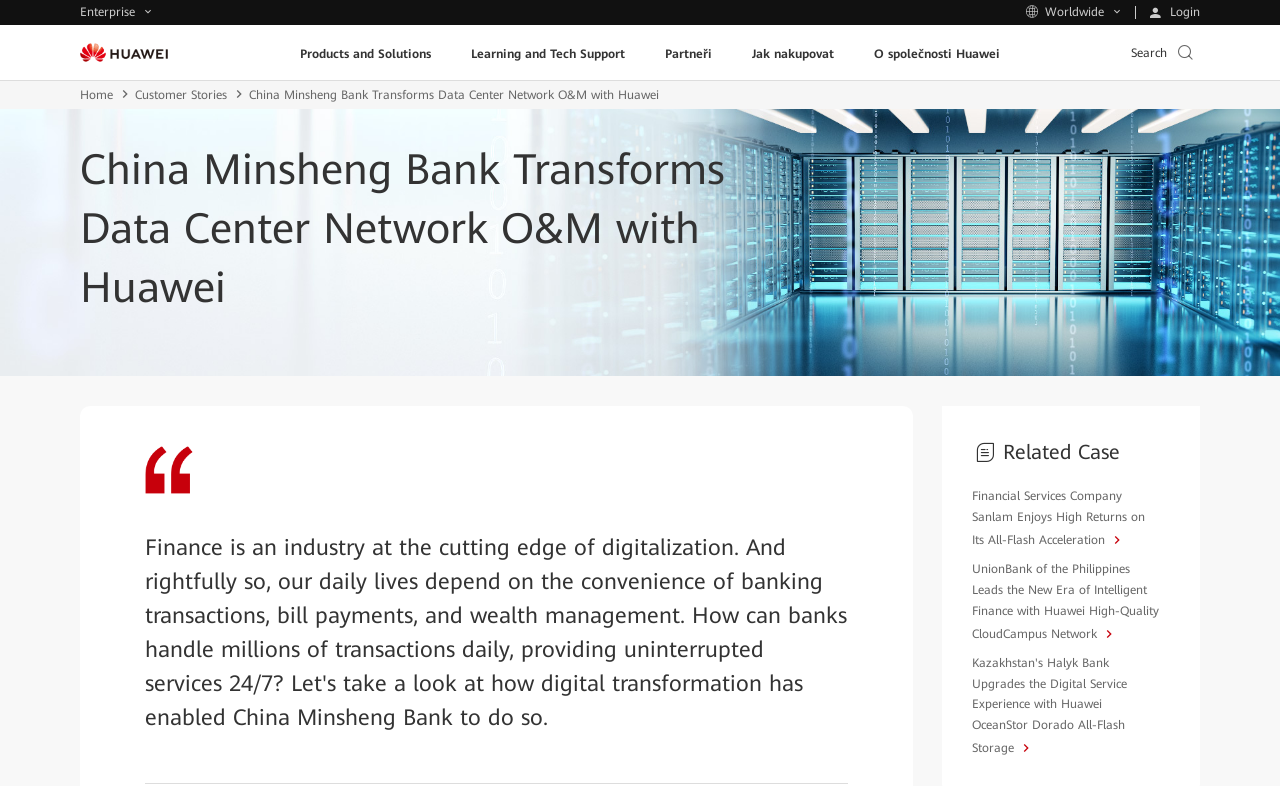Specify the bounding box coordinates of the area to click in order to execute this command: 'Go to the Huawei homepage'. The coordinates should consist of four float numbers ranging from 0 to 1, and should be formatted as [left, top, right, bottom].

[0.062, 0.054, 0.131, 0.079]